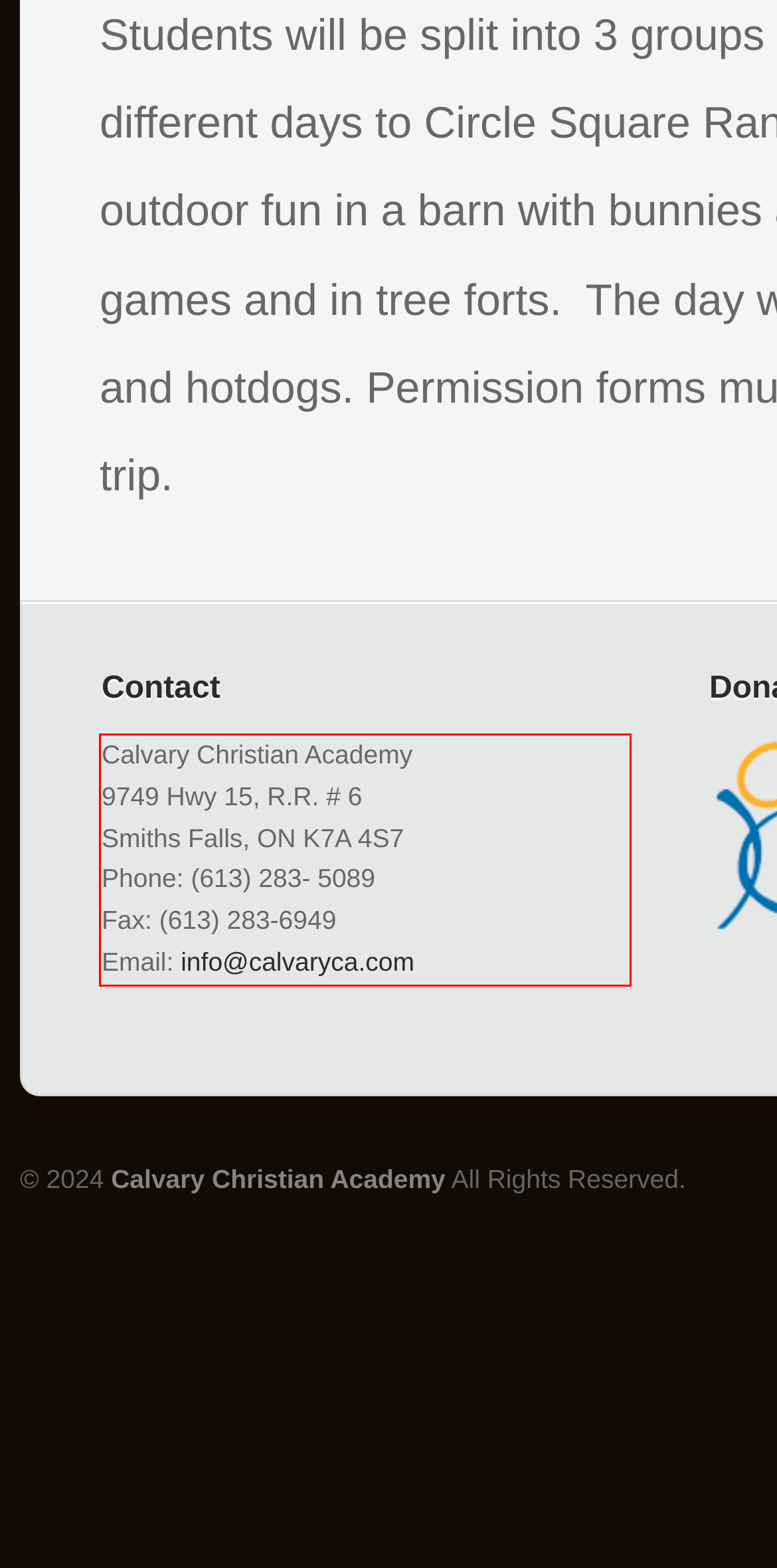Given a screenshot of a webpage containing a red rectangle bounding box, extract and provide the text content found within the red bounding box.

Calvary Christian Academy 9749 Hwy 15, R.R. # 6 Smiths Falls, ON K7A 4S7 Phone: (613) 283- 5089 Fax: (613) 283-6949 Email: info@calvaryca.com